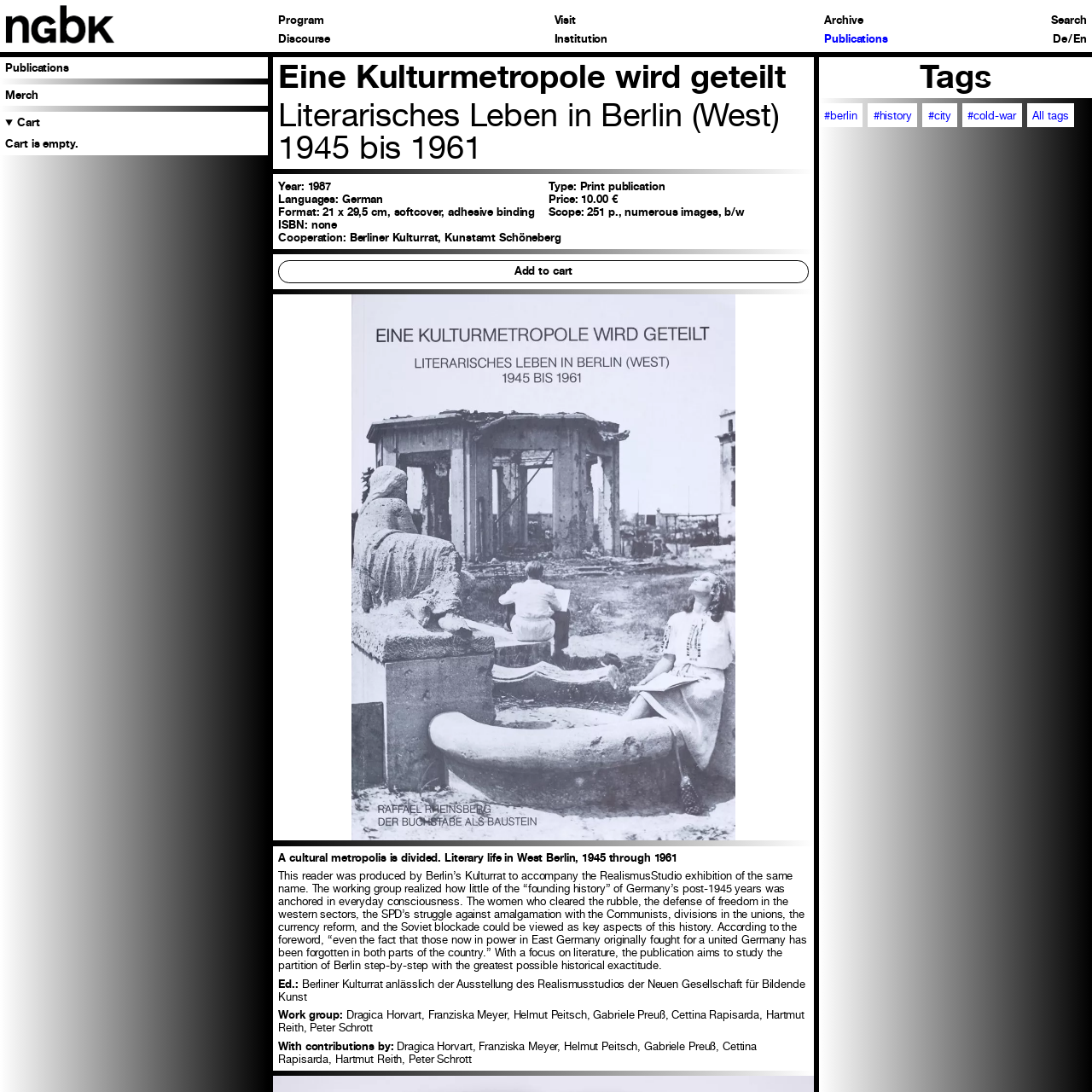Identify the bounding box coordinates of the element that should be clicked to fulfill this task: "Add to cart". The coordinates should be provided as four float numbers between 0 and 1, i.e., [left, top, right, bottom].

[0.255, 0.238, 0.74, 0.26]